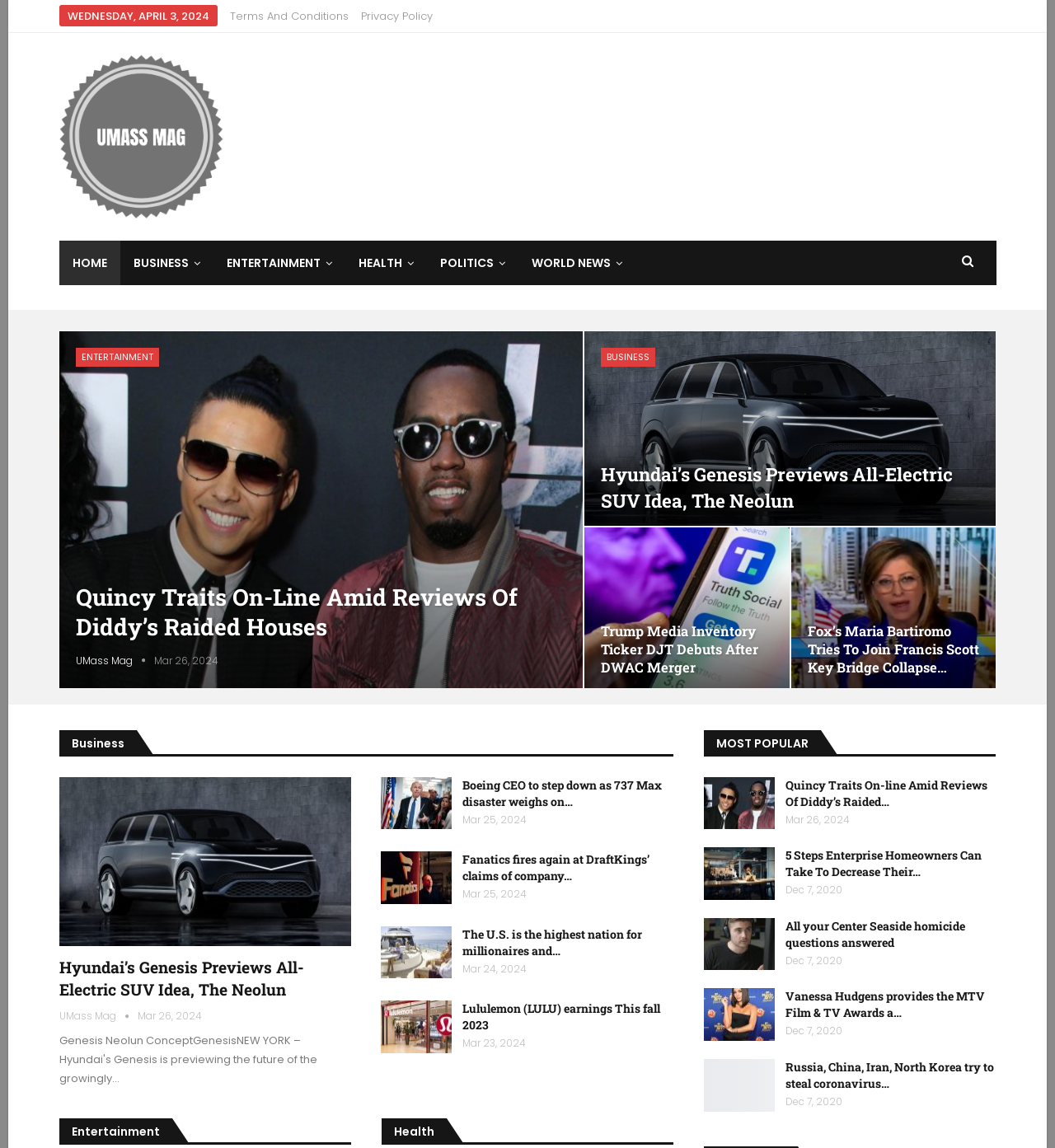Locate the UI element that matches the description UMass Mag in the webpage screenshot. Return the bounding box coordinates in the format (top-left x, top-left y, bottom-right x, bottom-right y), with values ranging from 0 to 1.

[0.056, 0.879, 0.13, 0.891]